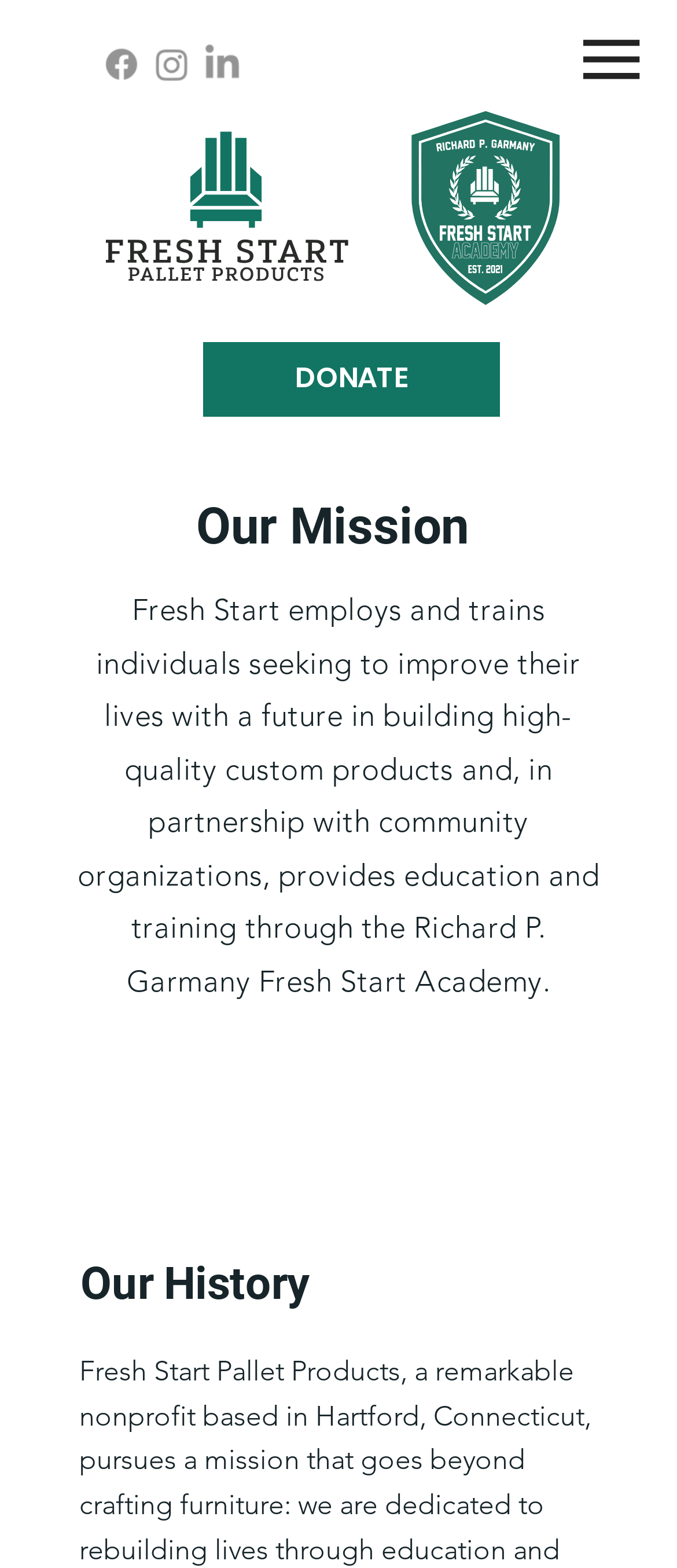Articulate a complete and detailed caption of the webpage elements.

The webpage is about Fresh Start, an organization that employs and trains individuals to improve their lives by building high-quality custom products. At the top left of the page, there is a link to an unknown destination. Below it, there is a "DONATE" link, and to its right, another link to an unknown destination. 

On the top right corner, there is a button with no text. Below it, there is a social bar with links to Facebook, Instagram, and LinkedIn, each accompanied by its respective icon. 

The main content of the page starts with a heading "Our Mission" at the top center. Below it, there is a paragraph describing Fresh Start's mission, which is to provide education and training through the Richard P. Garmany Fresh Start Academy. 

Further down the page, there is a heading "Our History" at the bottom center.